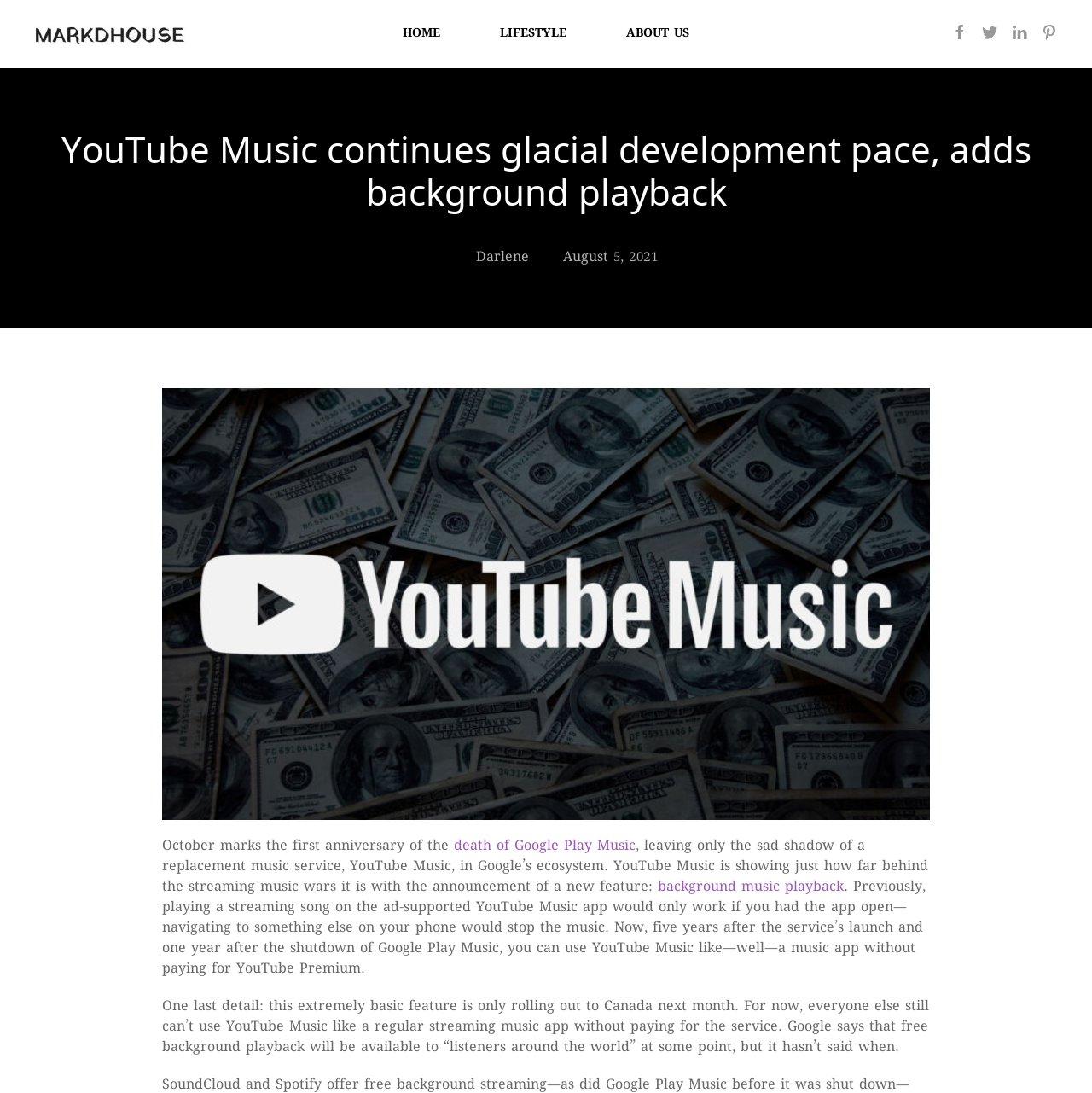What is the name of the music service mentioned?
Refer to the image and respond with a one-word or short-phrase answer.

YouTube Music